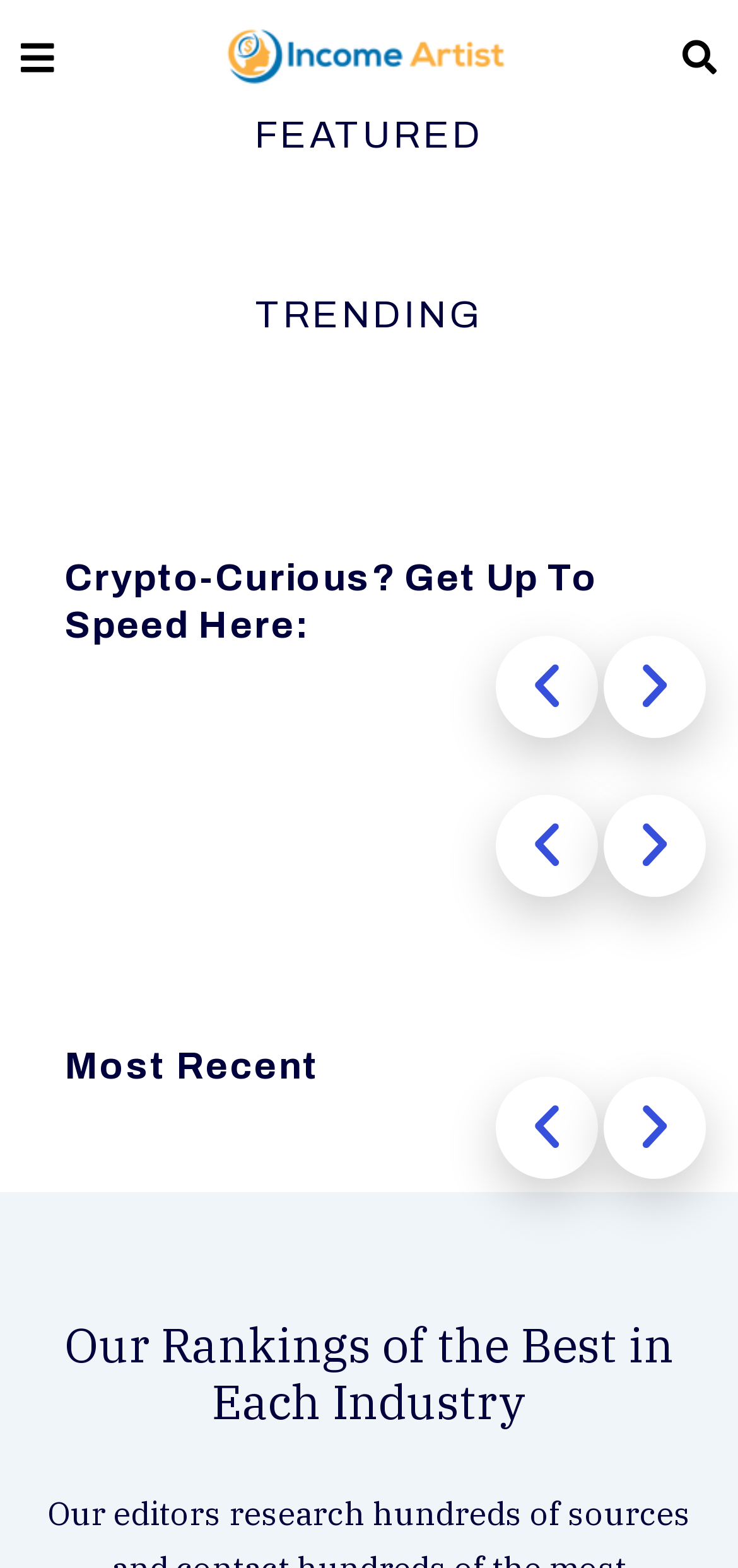What is the purpose of the search bar?
Look at the screenshot and provide an in-depth answer.

The search bar is located at the top right corner of the webpage, and its presence suggests that it allows users to search for specific content within the website.